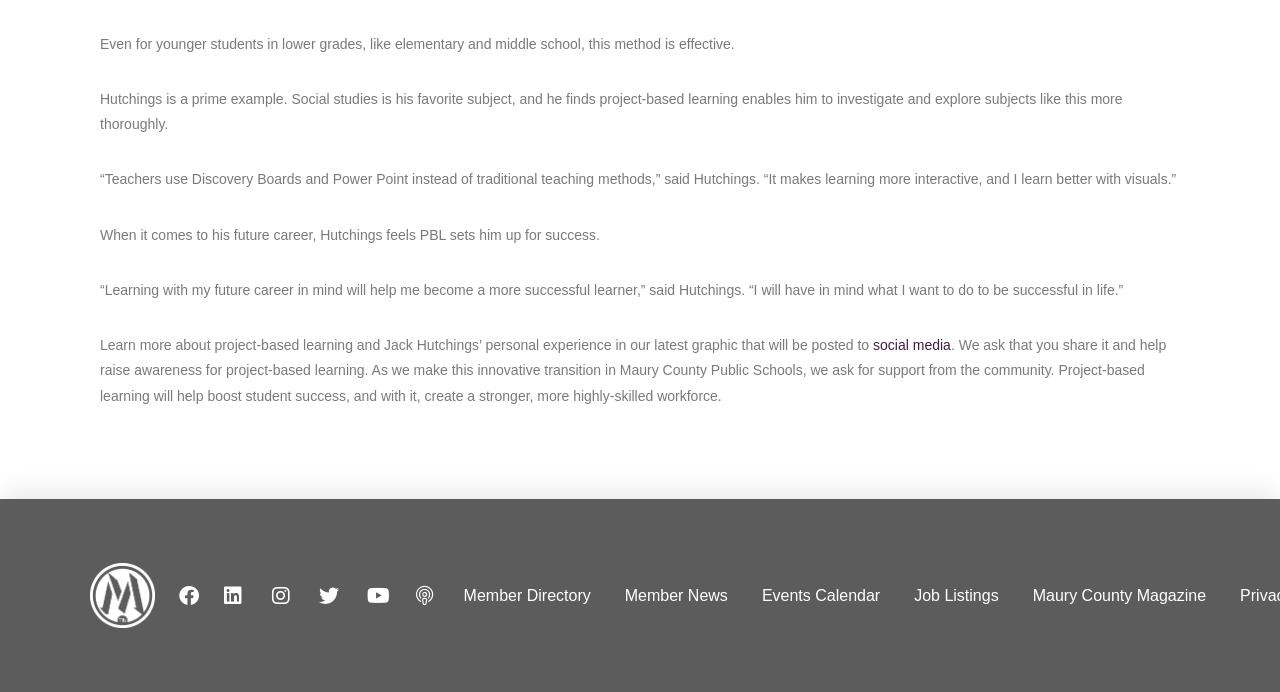Identify the bounding box coordinates of the area that should be clicked in order to complete the given instruction: "View the image". The bounding box coordinates should be four float numbers between 0 and 1, i.e., [left, top, right, bottom].

[0.07, 0.814, 0.121, 0.908]